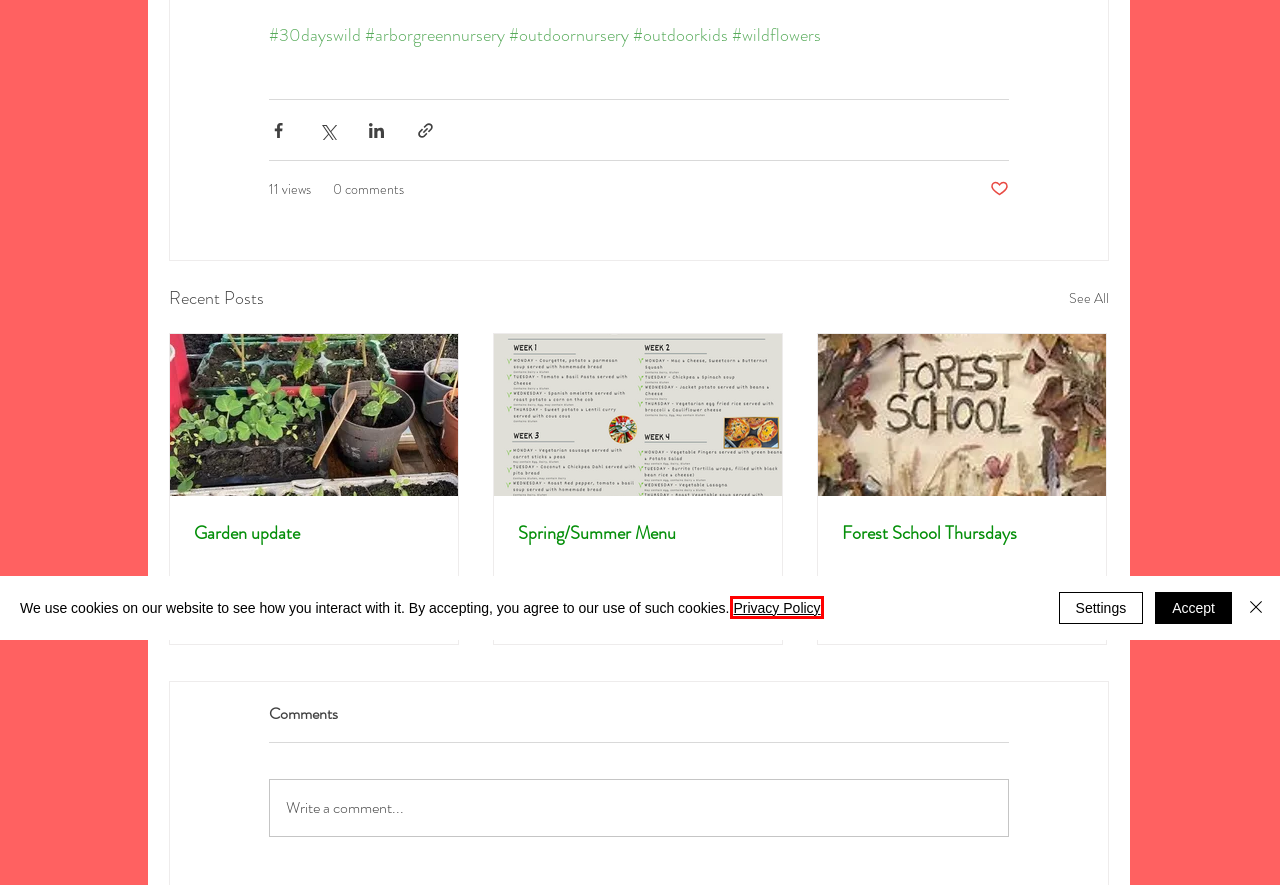A screenshot of a webpage is given, marked with a red bounding box around a UI element. Please select the most appropriate webpage description that fits the new page after clicking the highlighted element. Here are the candidates:
A. Privacy Policy | Arbor Green Nursery | Outdoor learning in the heart of the city
B. Blog | Arbor Green Nursery
C. Forest School Thursdays
D. #wildflowers
E. #outdoornursery
F. Garden update
G. Spring/Summer Menu
H. #arborgreennursery

A